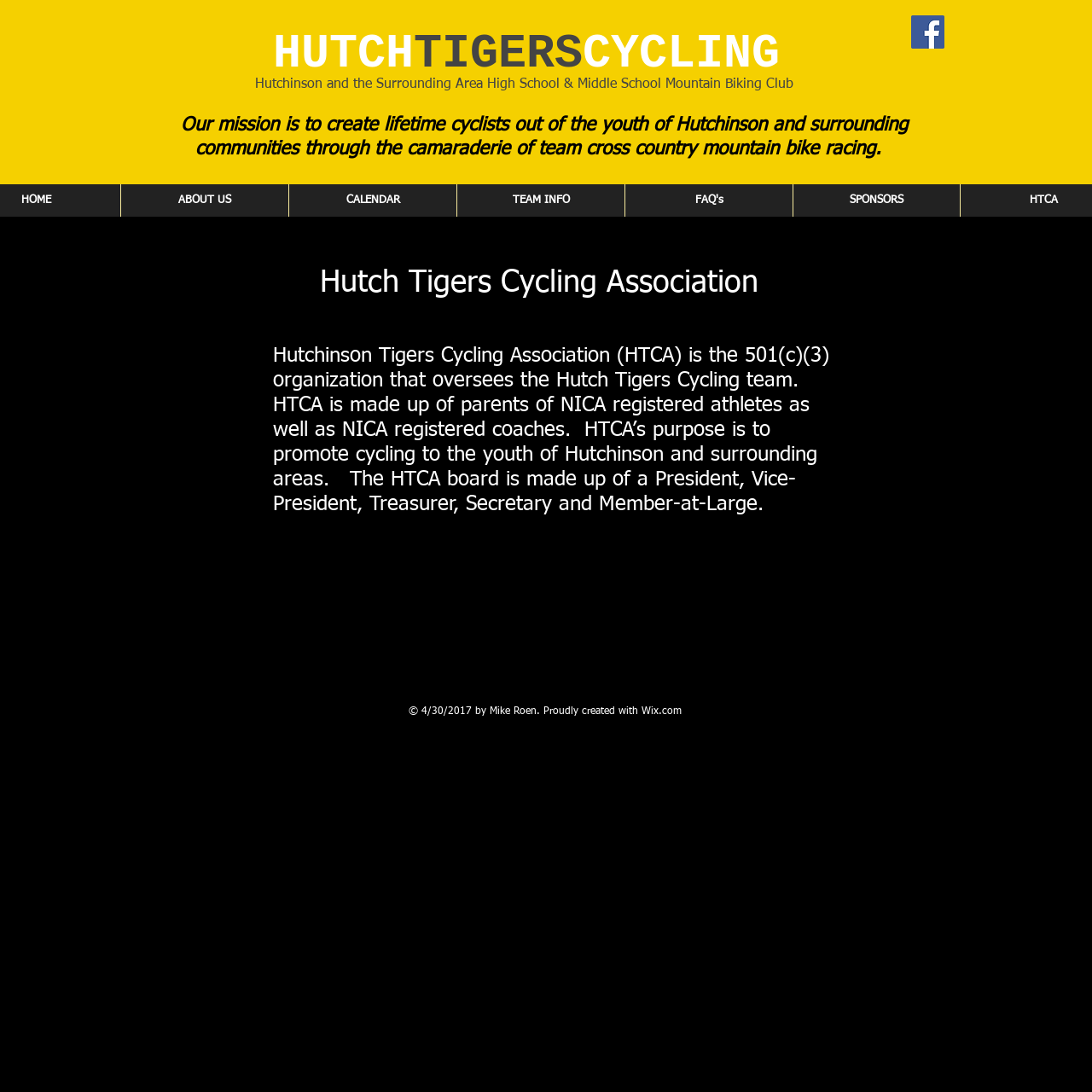What is the name of the high school mountain biking club?
Provide a comprehensive and detailed answer to the question.

I found the answer by looking at the StaticText element with the description 'Hutchinson and the Surrounding Area High School & Middle School Mountain Biking Club' which is a child of the Root Element.